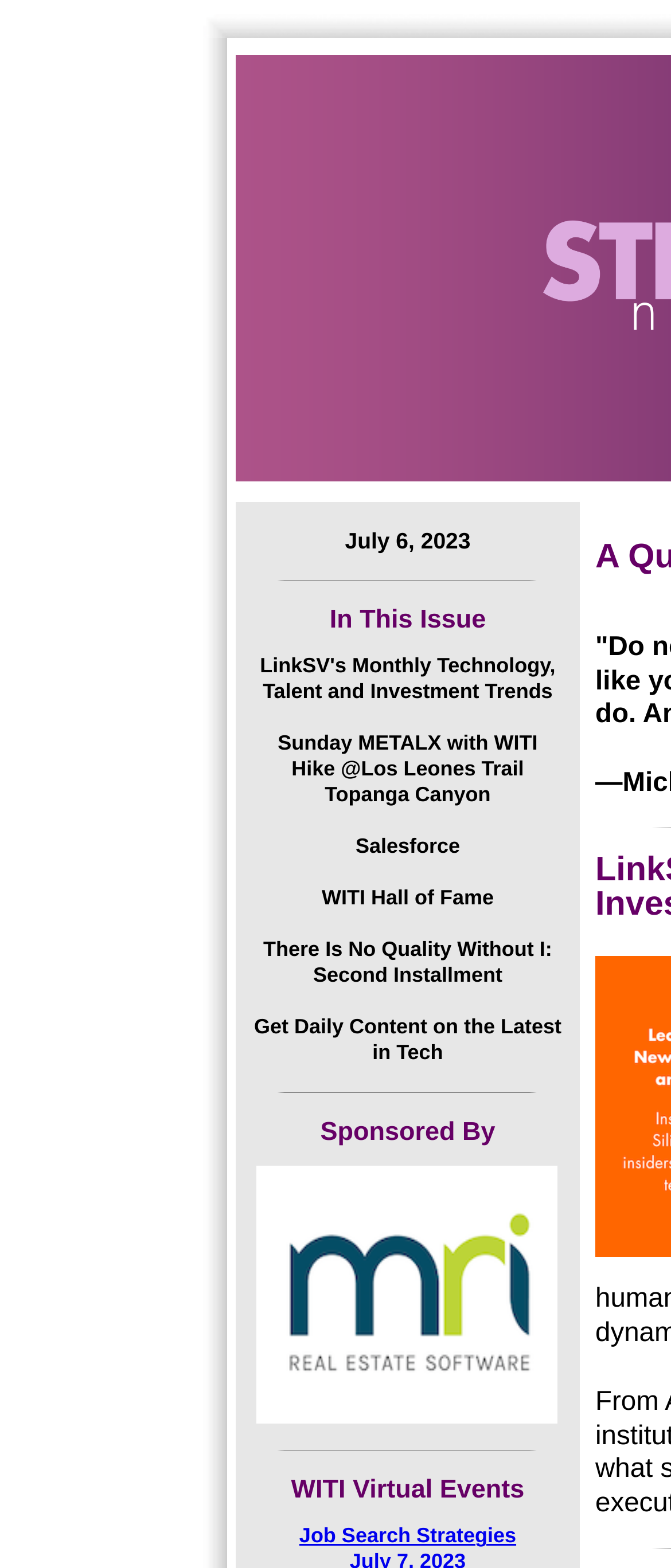Summarize the webpage with a detailed and informative caption.

The webpage appears to be a promotional page for WITI (Women in Technology International) events and content. At the top, there is a large image taking up most of the width, accompanied by a few lines of text. The first line of text reads "Sunday METALX with WITI Hike @Los Leones Trail Topanga Canyon", which suggests an upcoming event. Below this, there are three more lines of text: "Salesforce", "WITI Hall of Fame", and "There Is No Quality Without I: Second Installment", which may be related to sponsors or awards.

Further down, there is another line of text that says "Get Daily Content on the Latest in Tech", which could be a call-to-action for visitors to subscribe to a newsletter or follow WITI's content. Below this, there is another image, followed by the text "Sponsored By" and a link to "MRI Real Estate Software", which is accompanied by a small logo image. The link is likely a sponsored advertisement.

At the very bottom of the page, there is a small image and the text "WITI Virtual Events", which may be a section or category for upcoming online events. Overall, the page has a mix of event promotions, sponsorships, and calls-to-action, with a focus on WITI's activities and content.